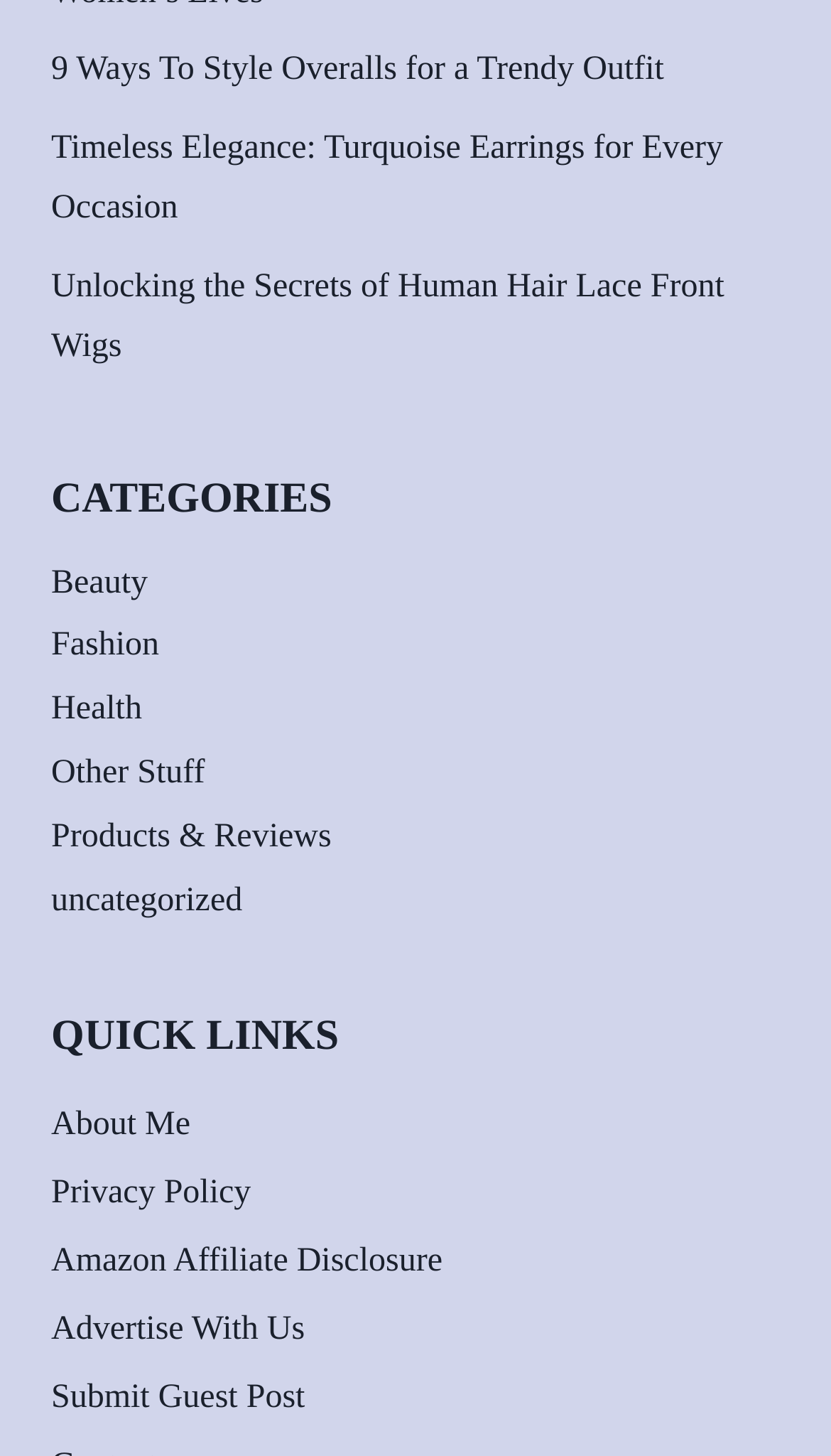How can users contribute to the website?
Based on the image, provide a one-word or brief-phrase response.

Submit a guest post